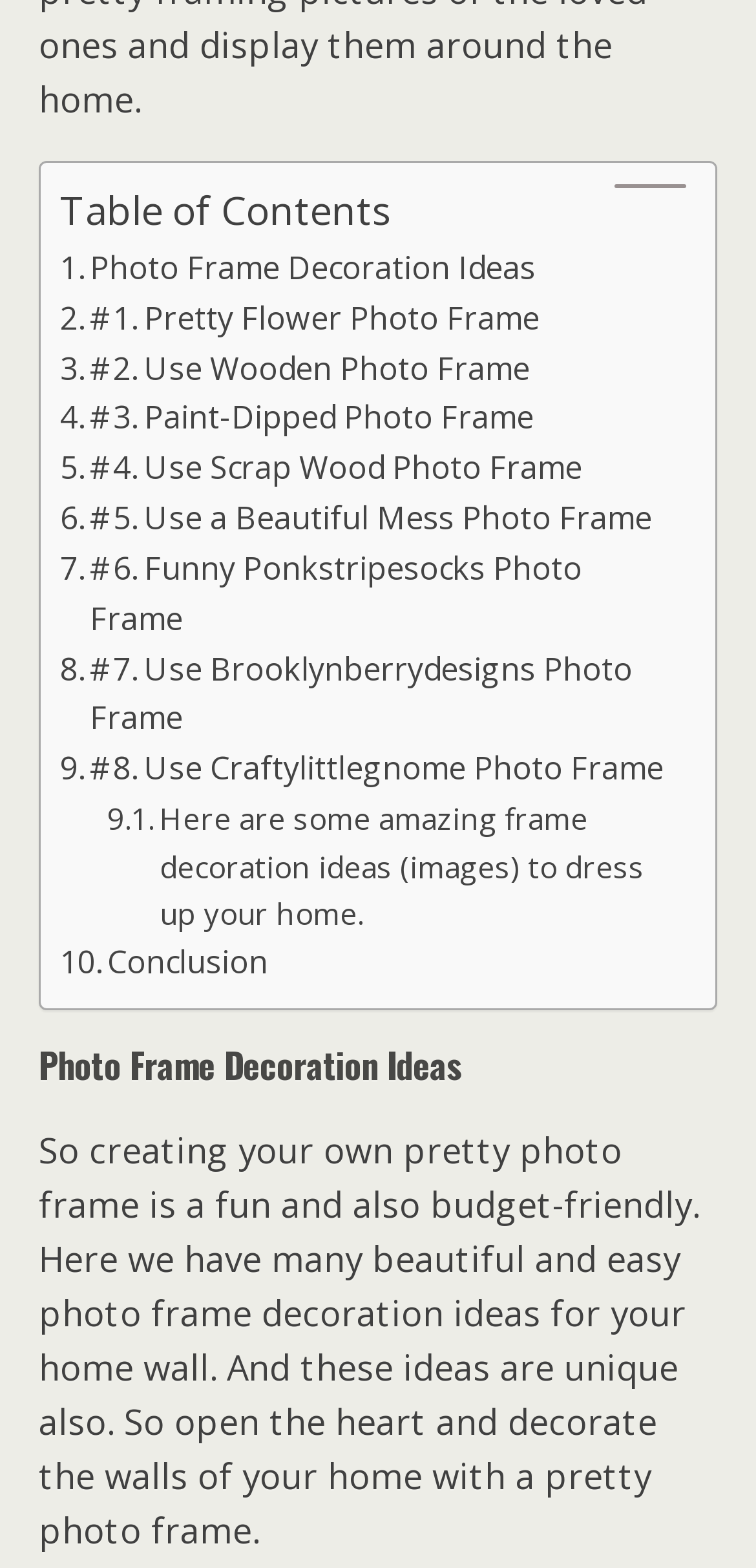Based on the element description: "#6. Funny Ponkstripesocks Photo Frame", identify the bounding box coordinates for this UI element. The coordinates must be four float numbers between 0 and 1, listed as [left, top, right, bottom].

[0.079, 0.347, 0.895, 0.411]